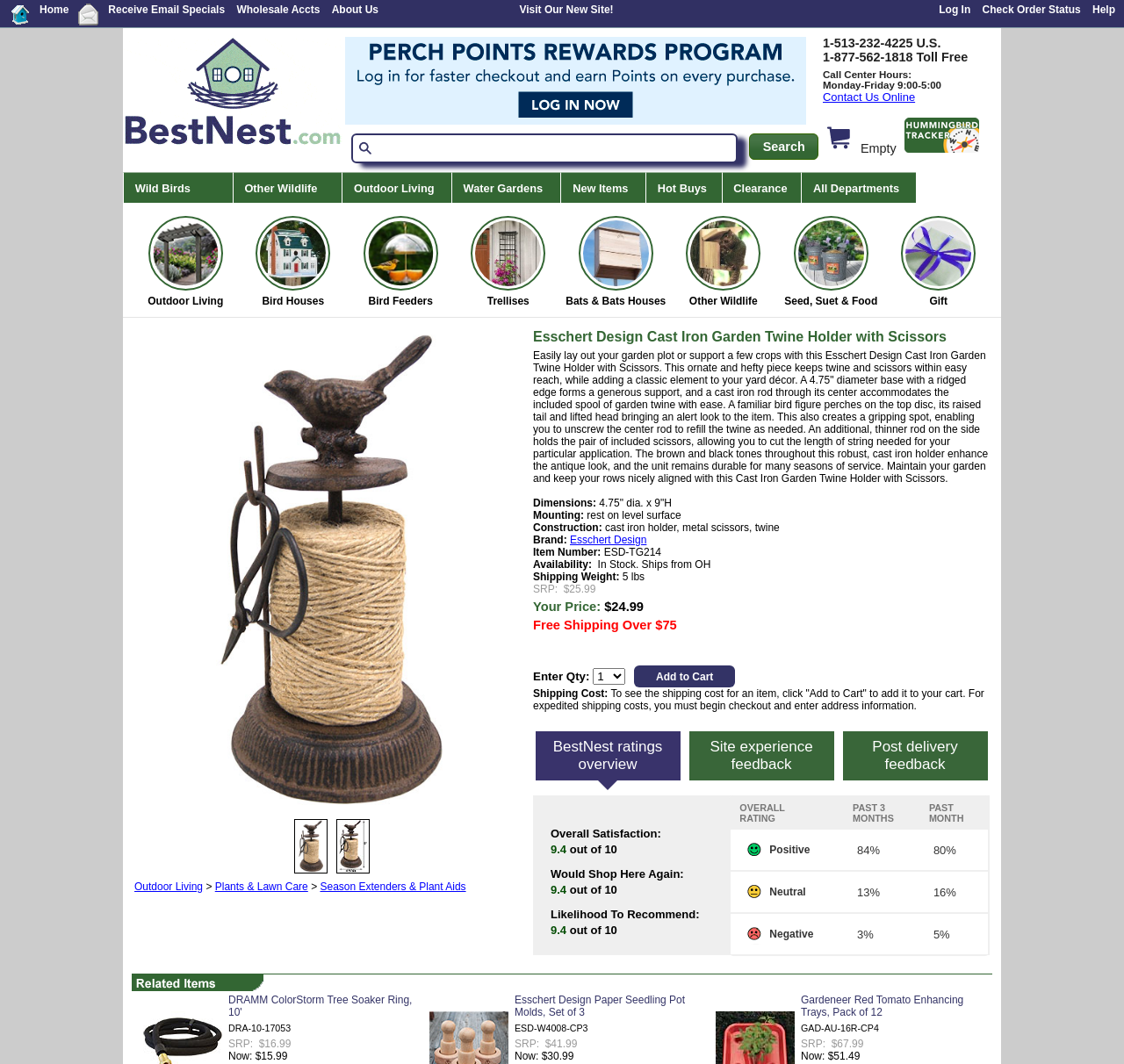Bounding box coordinates are given in the format (top-left x, top-left y, bottom-right x, bottom-right y). All values should be floating point numbers between 0 and 1. Provide the bounding box coordinate for the UI element described as: New Items

[0.499, 0.162, 0.574, 0.191]